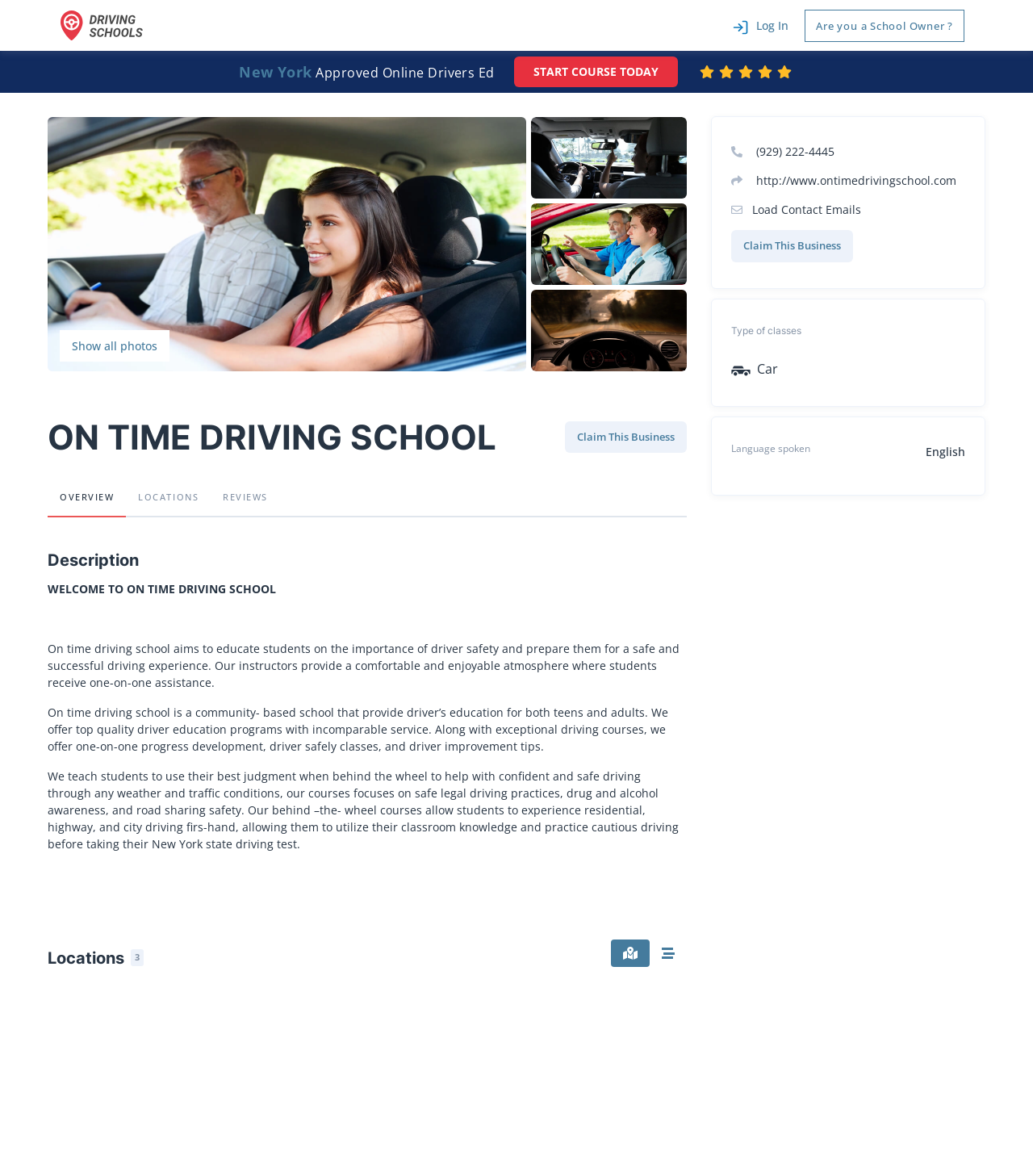Please locate the bounding box coordinates of the region I need to click to follow this instruction: "Click the 'Claim This Business' link".

[0.547, 0.358, 0.665, 0.385]